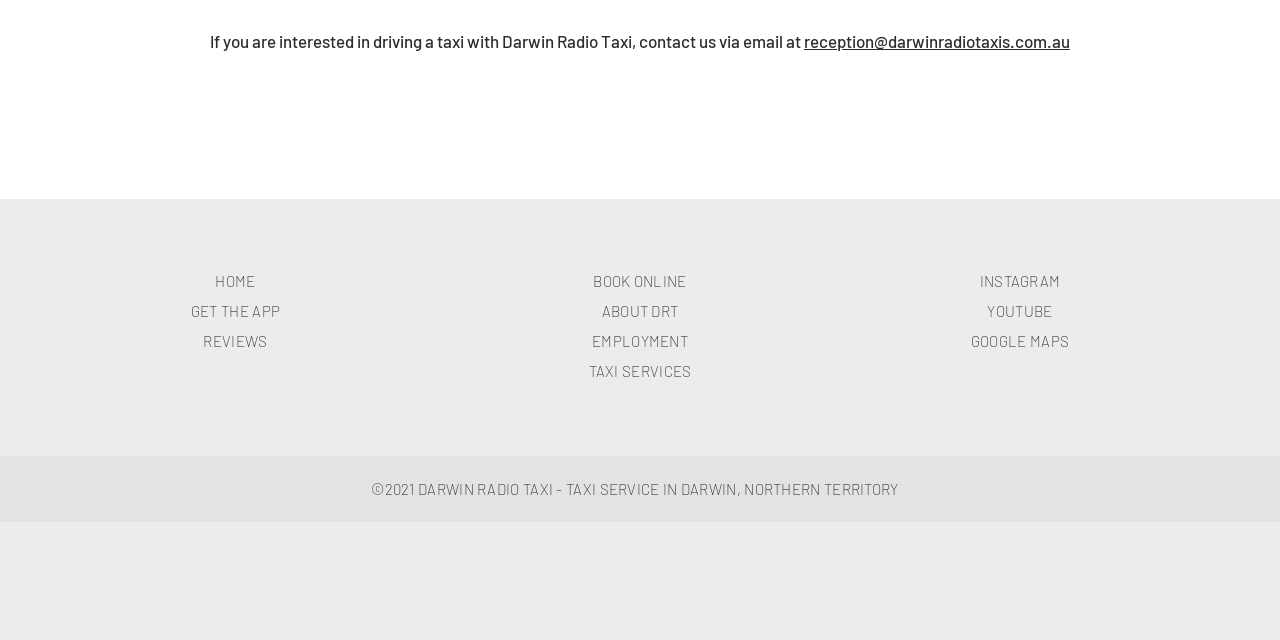Using the given element description, provide the bounding box coordinates (top-left x, top-left y, bottom-right x, bottom-right y) for the corresponding UI element in the screenshot: GET THE APP

[0.149, 0.472, 0.219, 0.5]